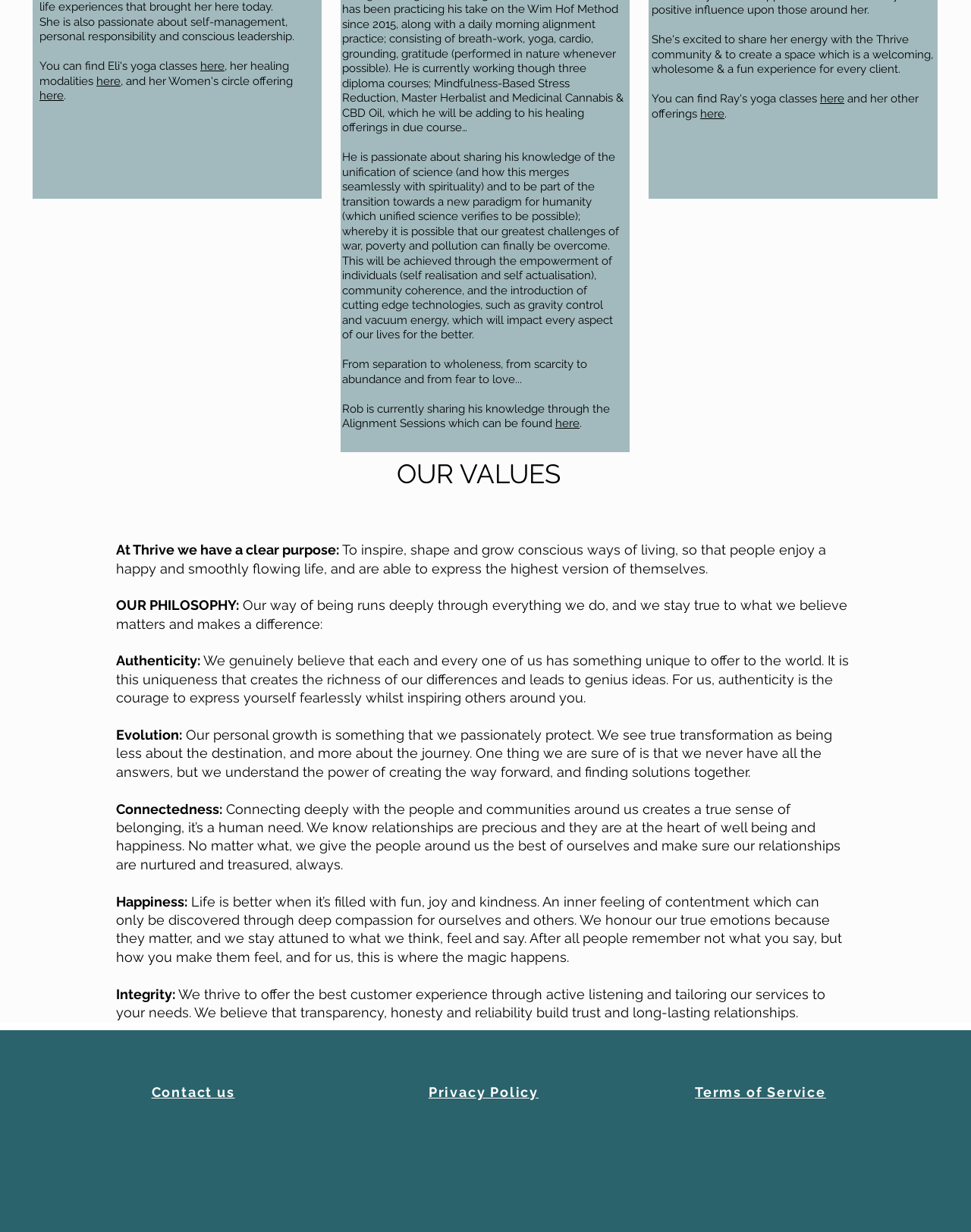Analyze the image and give a detailed response to the question:
What is the main purpose of Thrive?

Based on the 'OUR VALUES' section, Thrive's main purpose is to inspire, shape, and grow conscious ways of living, so that people enjoy a happy and smoothly flowing life, and are able to express the highest version of themselves.